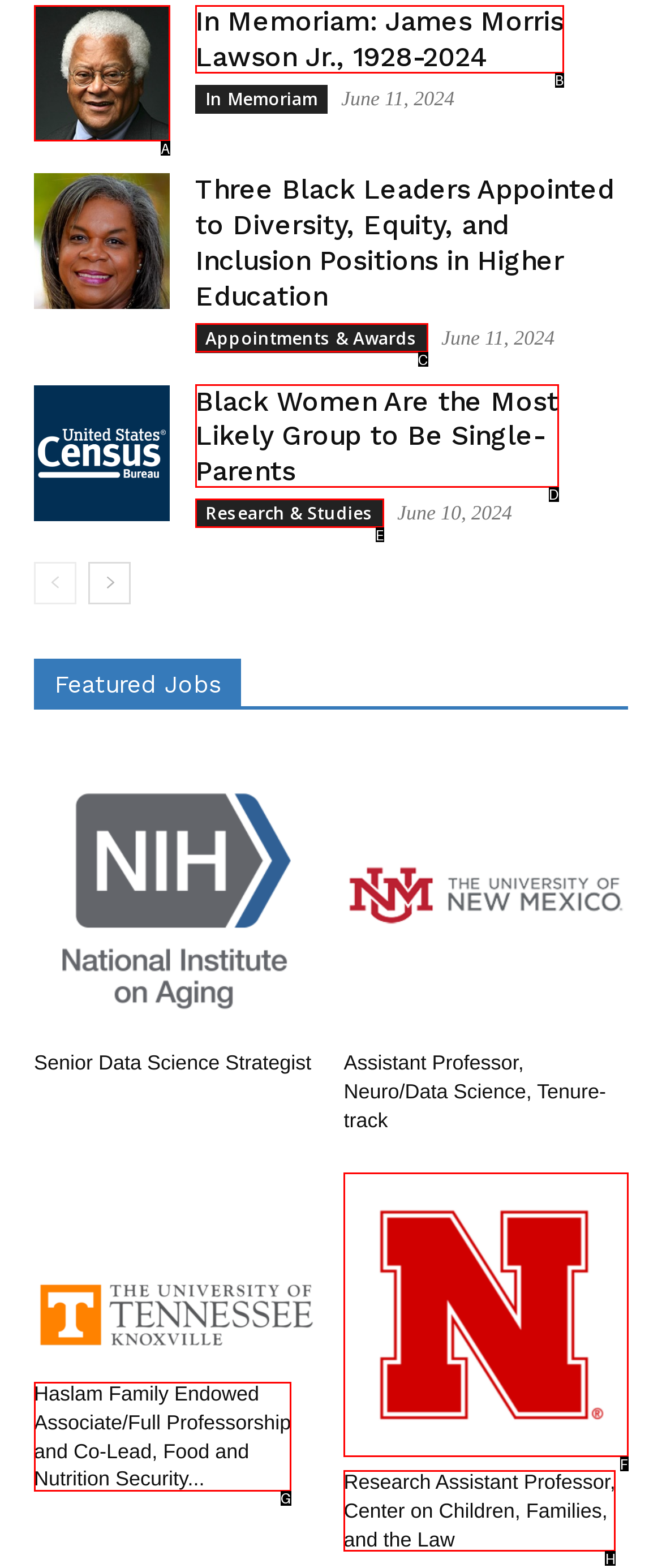Identify the HTML element that corresponds to the description: Appointments & Awards
Provide the letter of the matching option from the given choices directly.

C